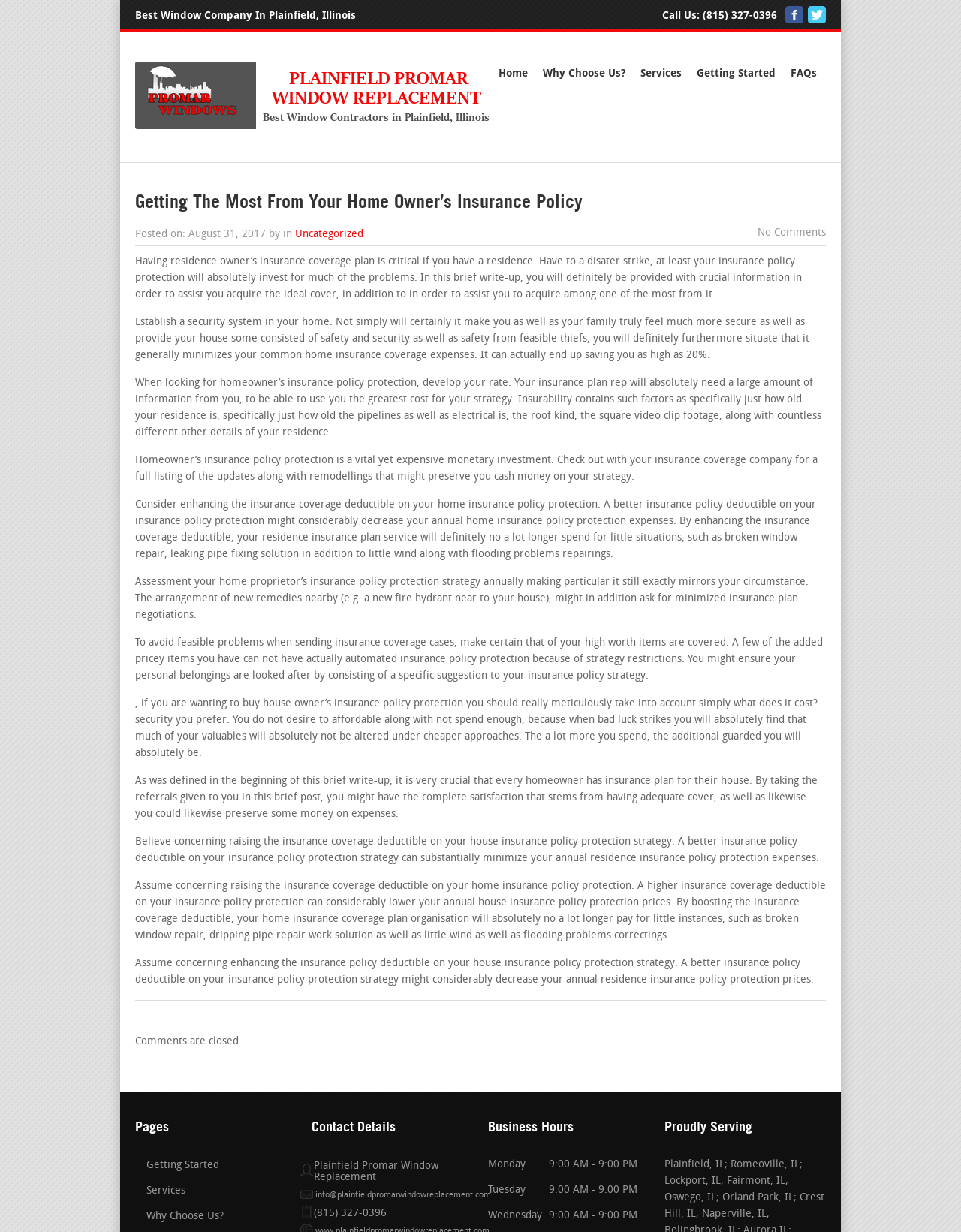Locate the bounding box coordinates of the element I should click to achieve the following instruction: "Click the 'Call Us:' link".

[0.689, 0.008, 0.731, 0.017]